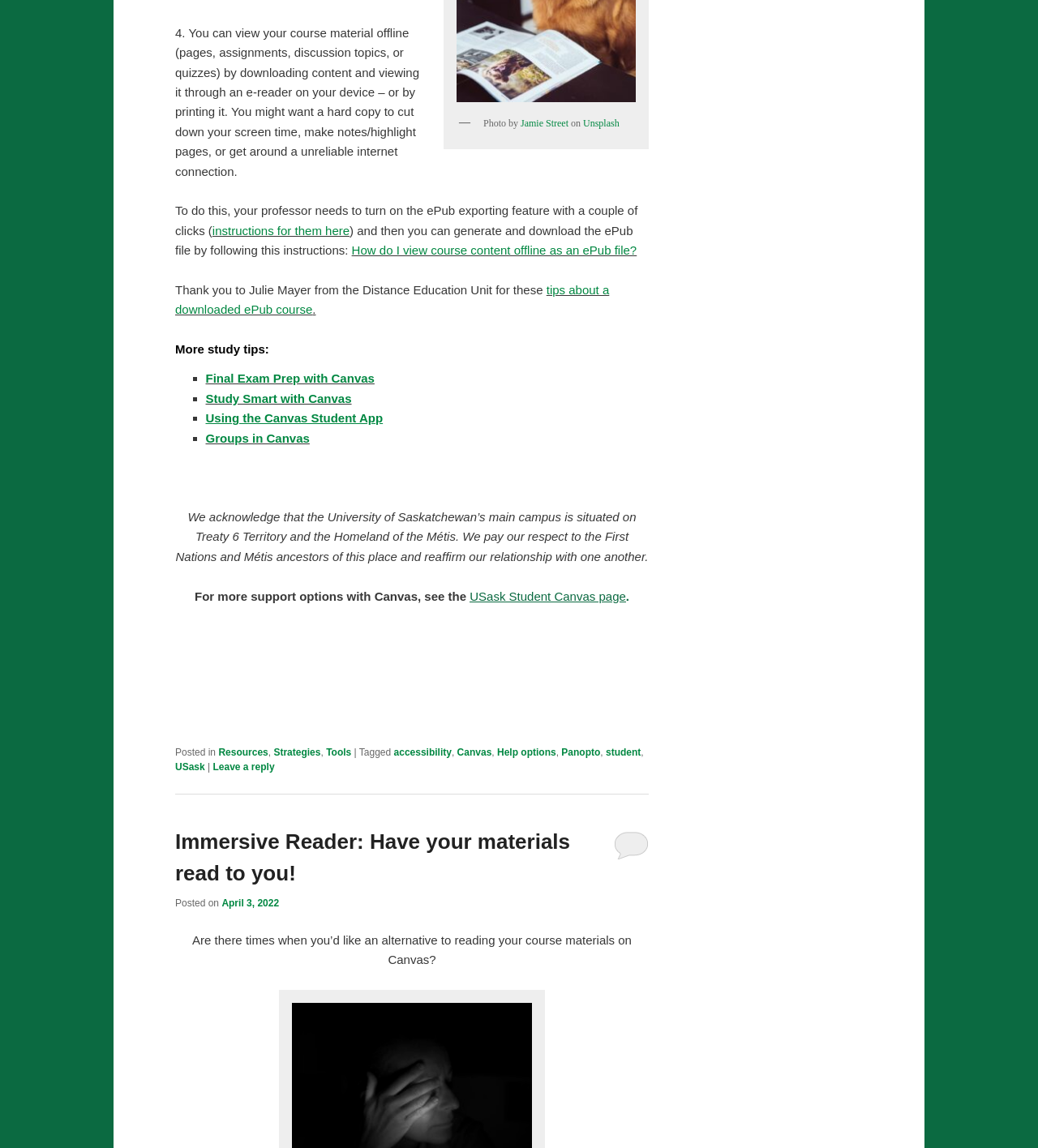Answer the question using only a single word or phrase: 
What is the name of the app that can be used to view course content offline?

Canvas Student App